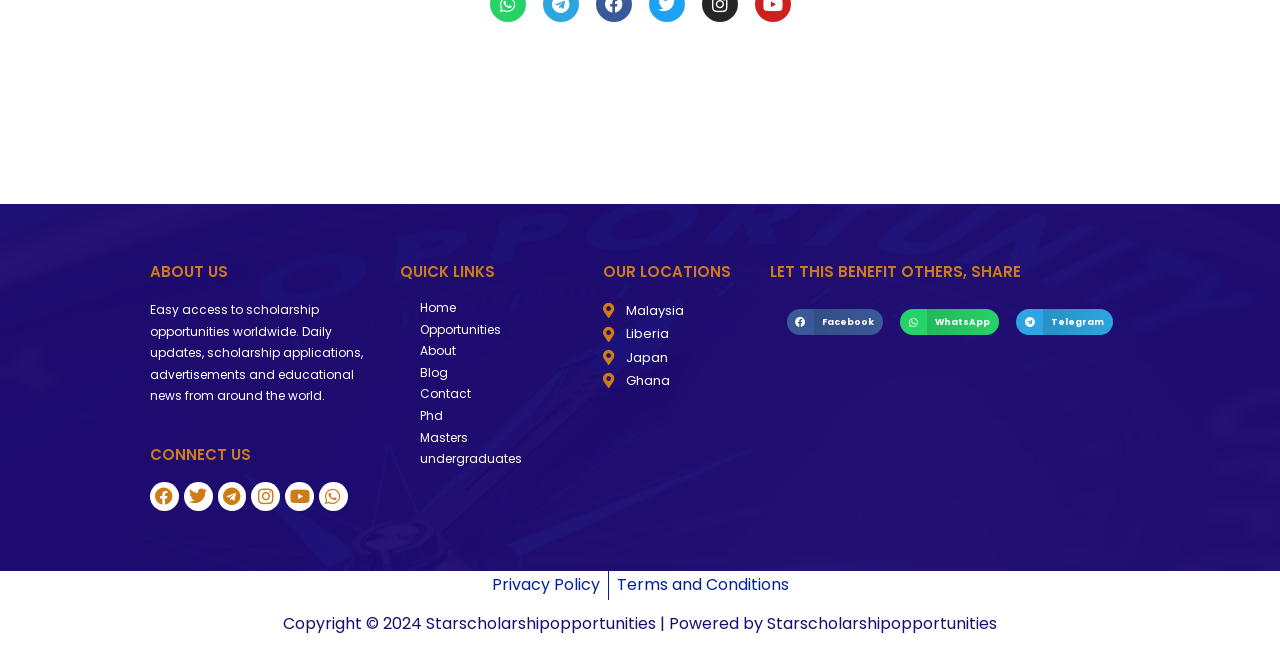From the details in the image, provide a thorough response to the question: What is the name of the organization powering this website?

At the bottom of the webpage, I found a static text element stating 'Copyright © 2024 Starscholarshipopportunities | Powered by Starscholarshipopportunities', which indicates that the organization powering this website is Starscholarshipopportunities.